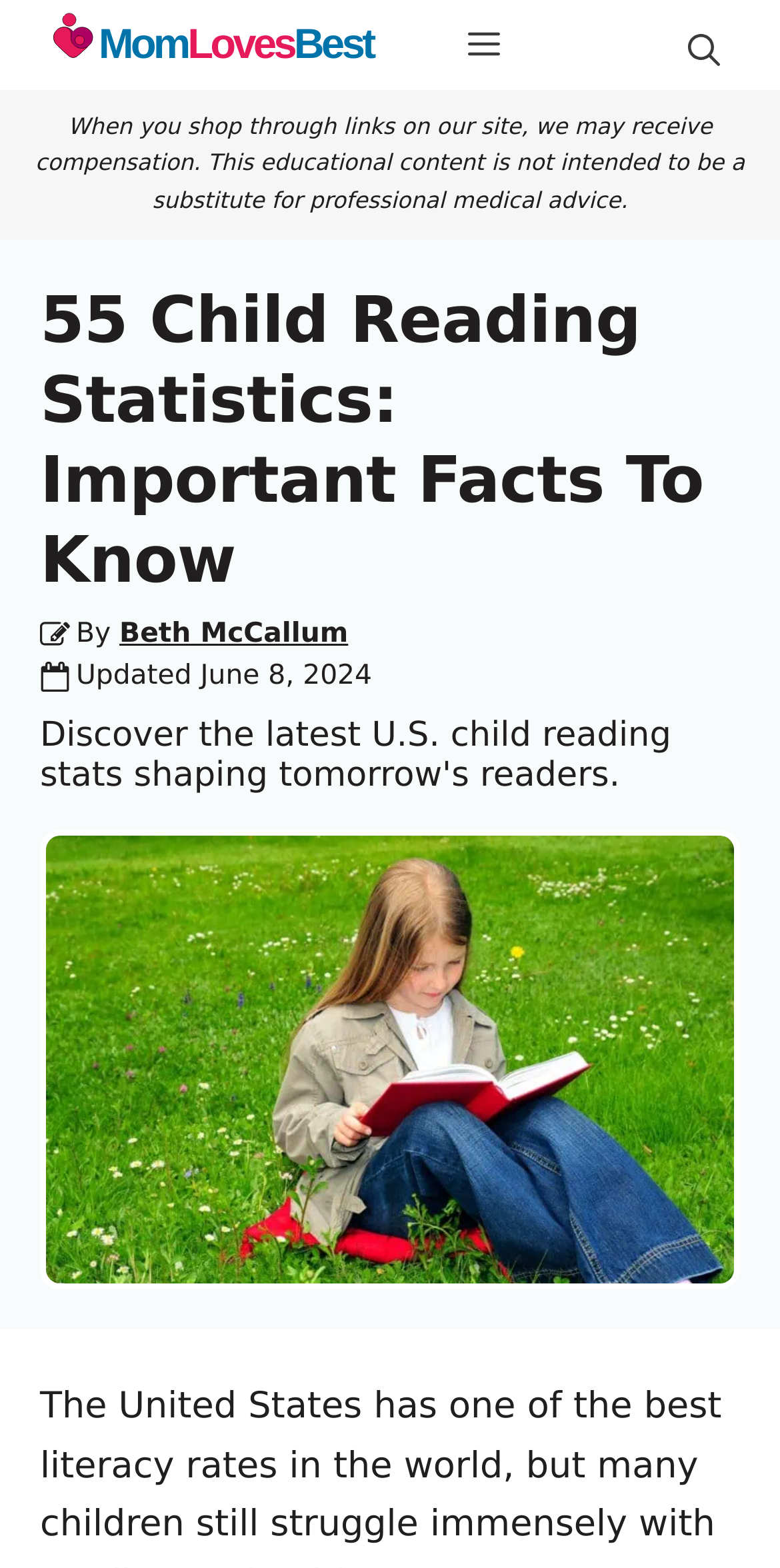Determine the bounding box coordinates (top-left x, top-left y, bottom-right x, bottom-right y) of the UI element described in the following text: Menu

[0.574, 0.0, 0.666, 0.057]